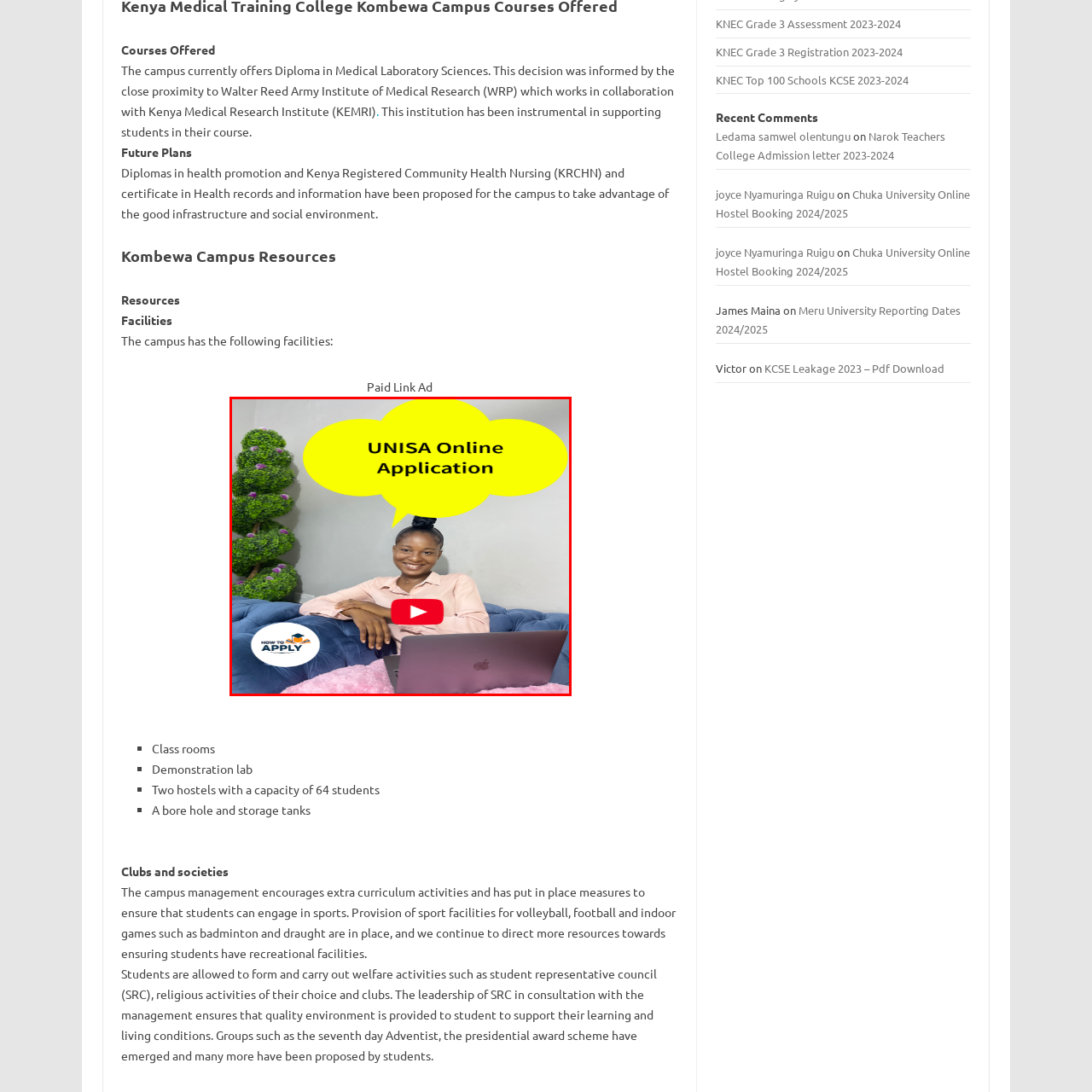Give a thorough account of what is shown in the red-encased segment of the image.

The image features a young woman sitting comfortably on a plush couch, engaging with a laptop. She has a cheerful expression and exudes a sense of approachability and readiness to assist. Above her head, a bright yellow speech bubble prominently displays the text "UNISA Online Application," indicating that she is likely providing information or guidance related to online applications for the University of South Africa (UNISA). In the foreground, there is a red play button symbol, suggesting that this image may be associated with a video tutorial or an informative session on how to apply. The background is tastefully decorated with greenery, enhancing the inviting atmosphere of the setting. This image encapsulates a friendly and supportive approach to navigating the online application process.